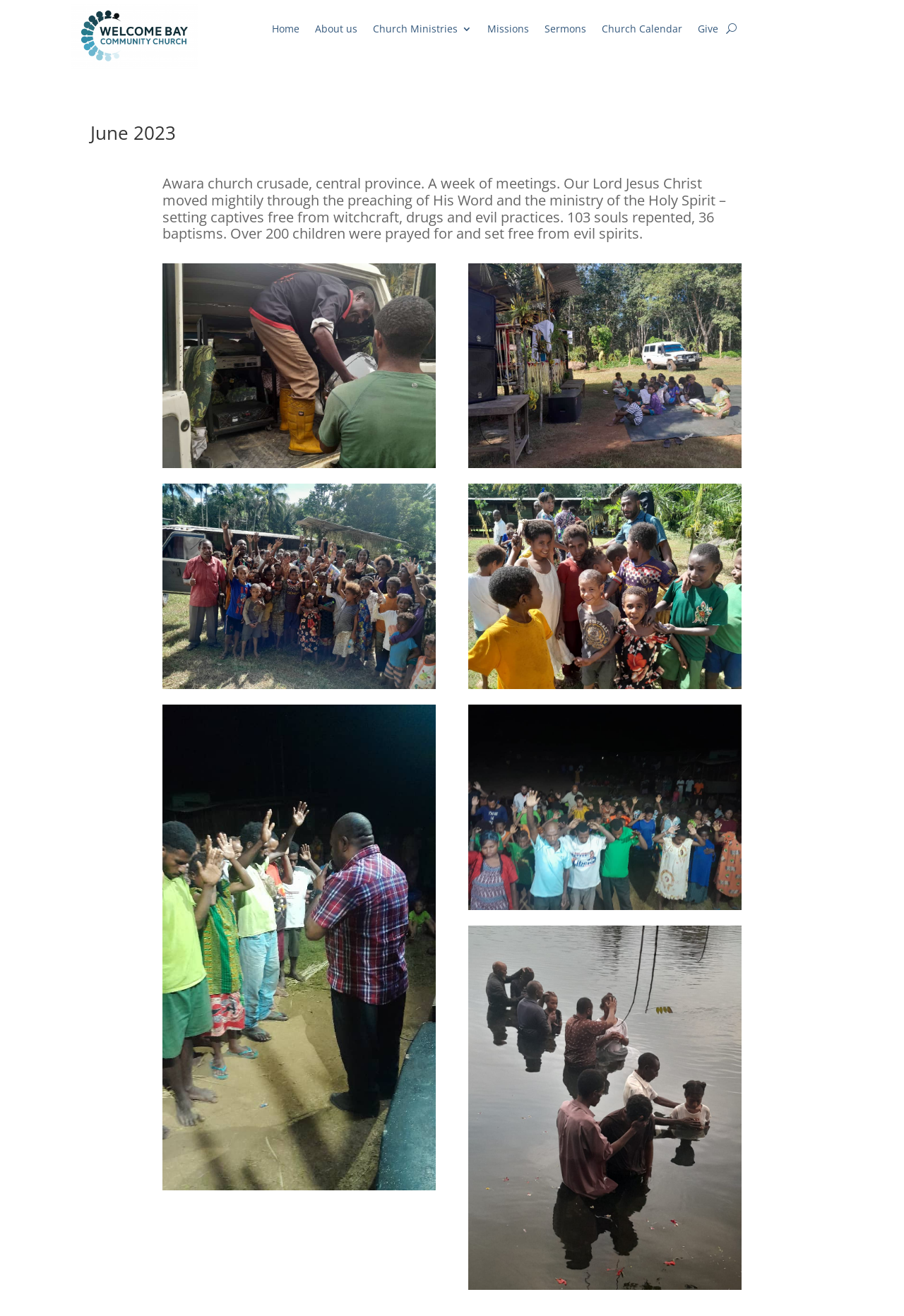Respond to the following query with just one word or a short phrase: 
How many images are on the webpage?

8